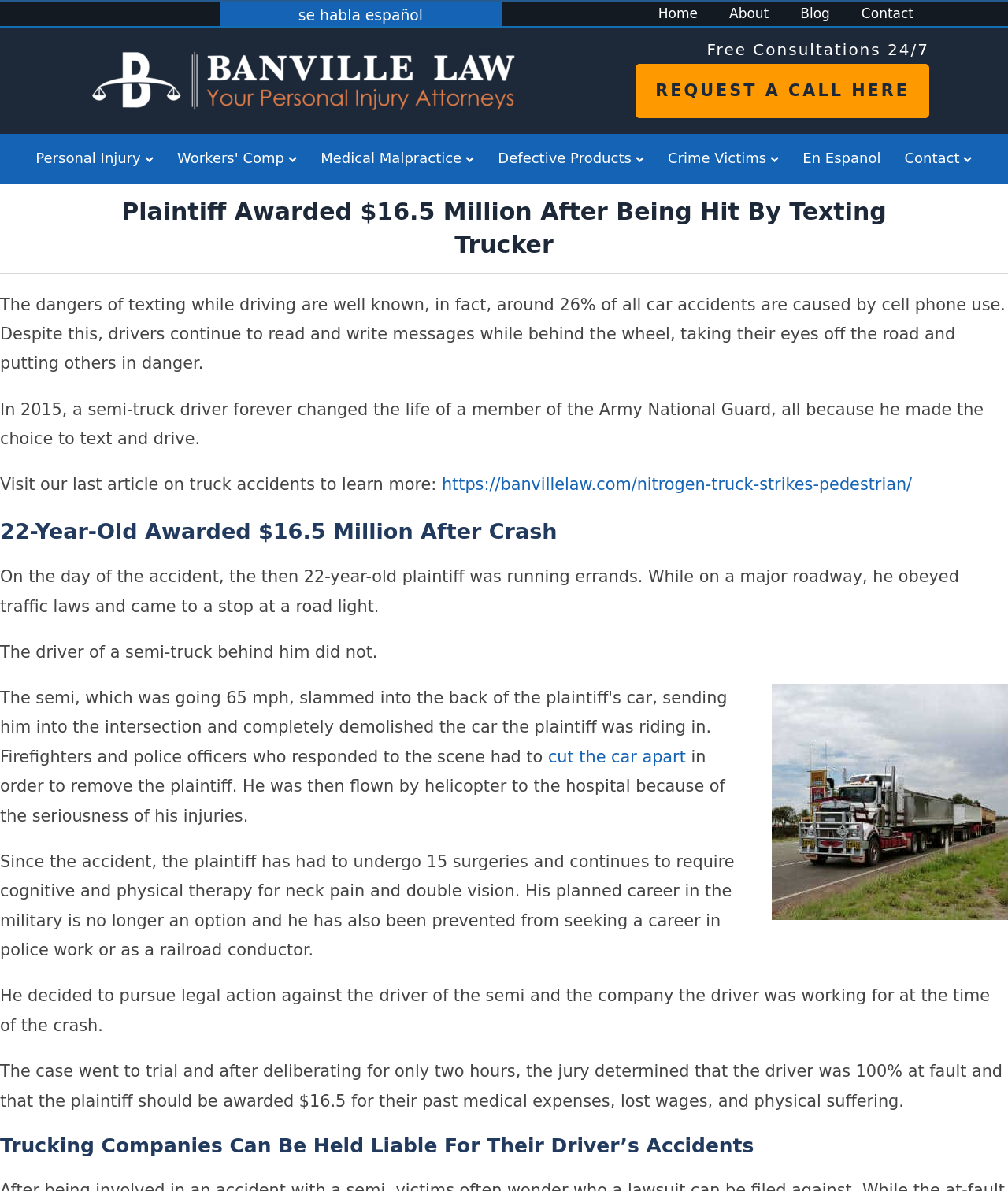What is the phone number for a free consultation?
Analyze the image and deliver a detailed answer to the question.

I searched the webpage for a phone number related to a free consultation, but I couldn't find one. There is a link 'REQUEST A CALL HERE' which might be related to a free consultation, but it doesn't provide a phone number.